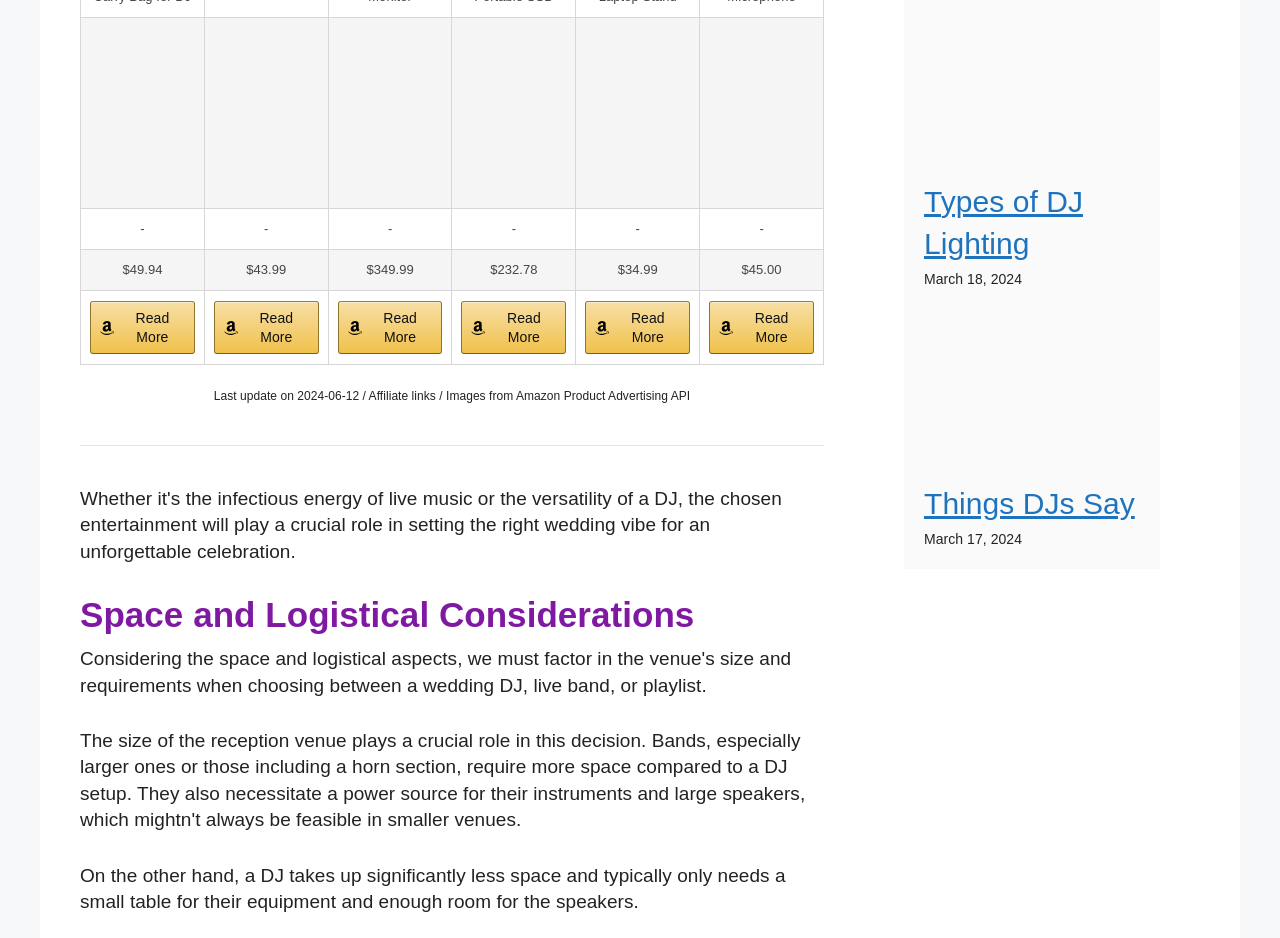Please study the image and answer the question comprehensively:
What is the purpose of the 'Read More' links?

The 'Read More' links are located next to each product in the table, suggesting that they allow users to read more information about the products, such as their features, specifications, and reviews.